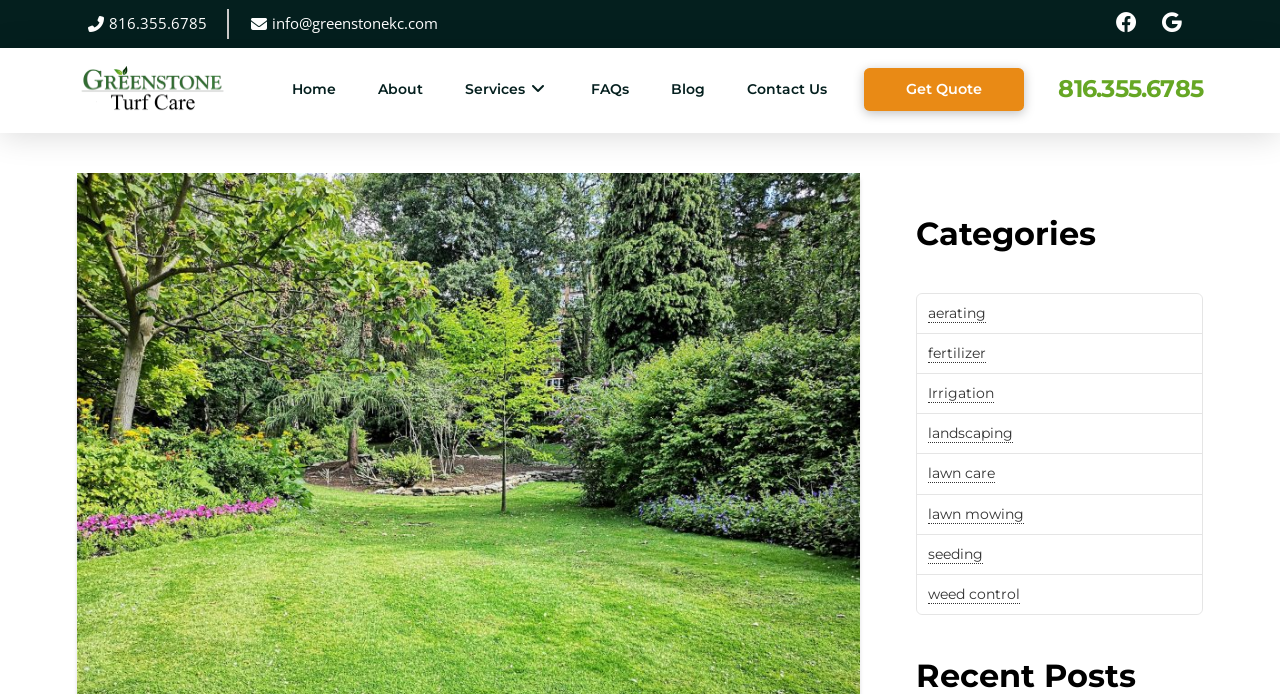Find the bounding box coordinates of the element I should click to carry out the following instruction: "Send an email".

[0.192, 0.016, 0.342, 0.053]